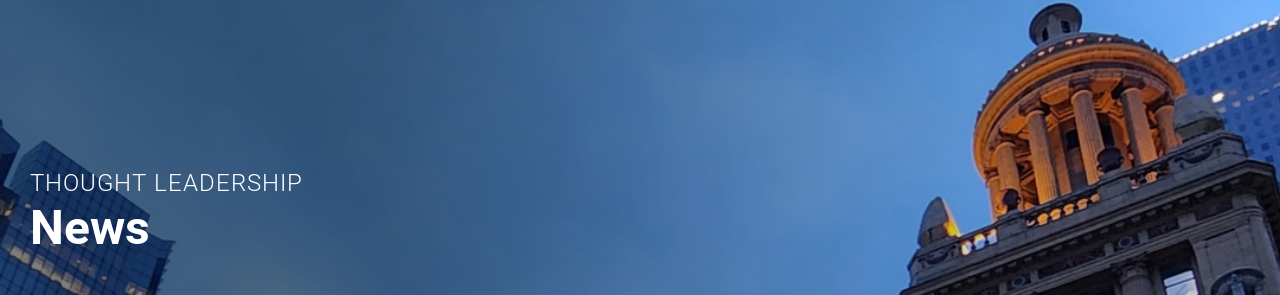Give a meticulous account of what the image depicts.

The image features a modern cityscape, highlighting a stunning architectural structure topped with a distinctive dome. The upper portion of the structure is illuminated, creating a striking contrast against the evening sky. To the left, the phrase "THOUGHT LEADERSHIP" is prominently displayed, suggesting the context of the image within a professional or corporate setting, while "News" is presented below, indicating a focus on current events or updates. The overall composition conveys a sense of sophistication and insight, aligned with themes of leadership and newsworthy developments in a dynamic urban environment.